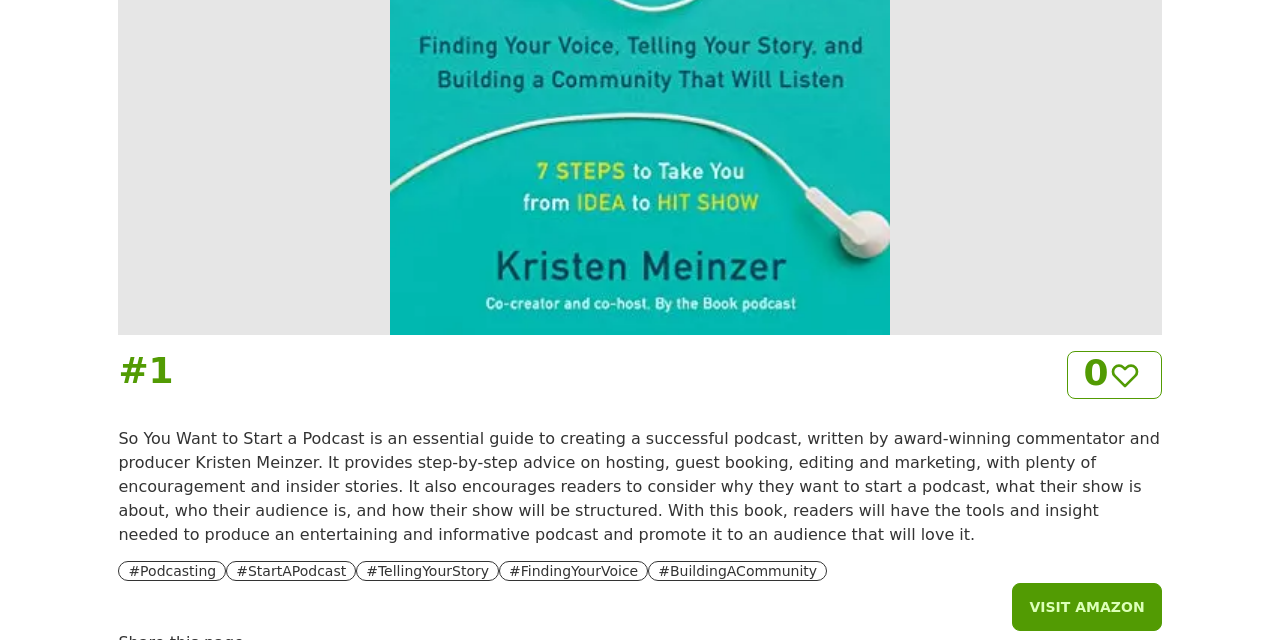Specify the bounding box coordinates (top-left x, top-left y, bottom-right x, bottom-right y) of the UI element in the screenshot that matches this description: Visit Amazon

[0.791, 0.911, 0.908, 0.986]